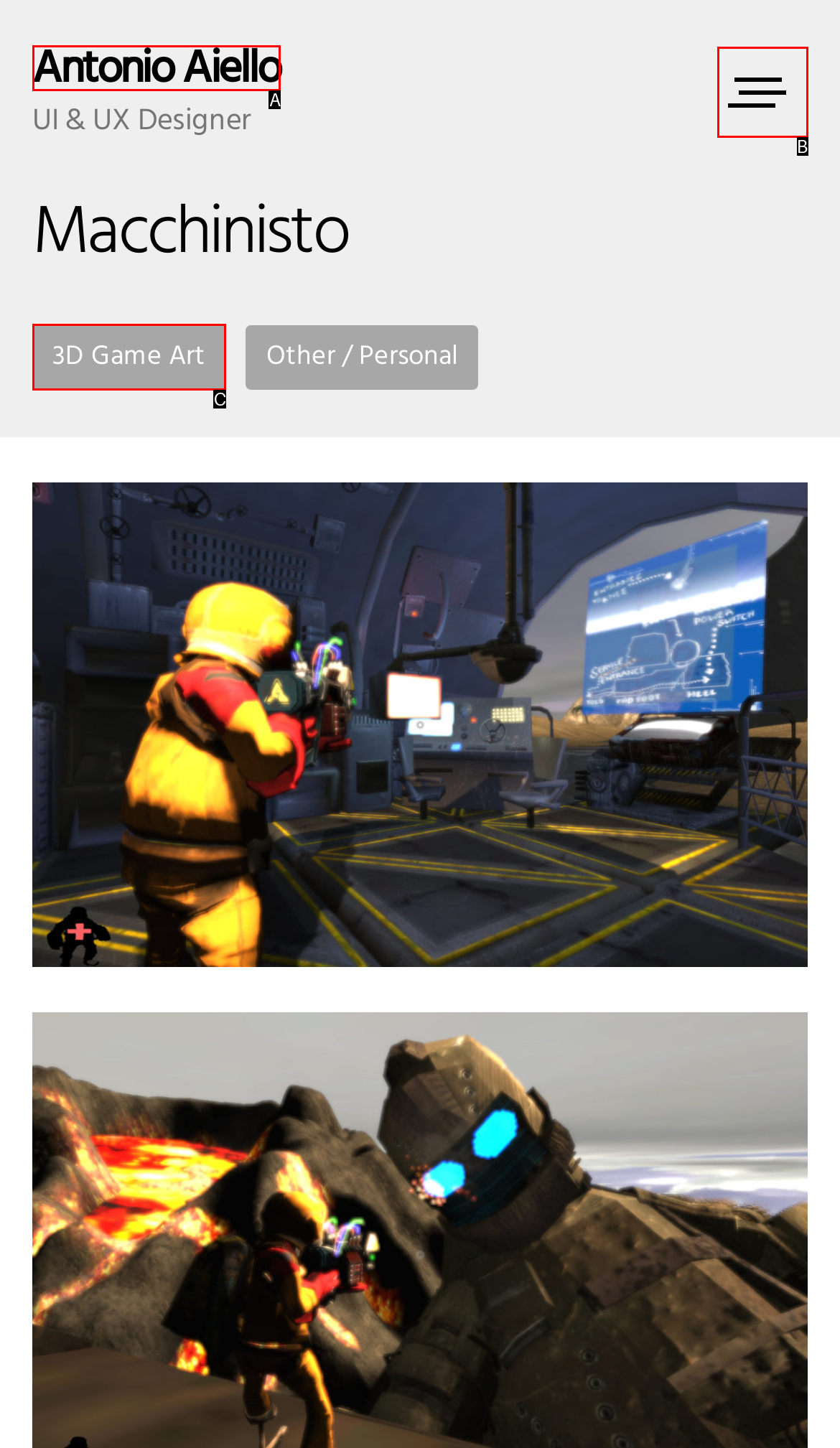Determine the HTML element that aligns with the description: Search
Answer by stating the letter of the appropriate option from the available choices.

None